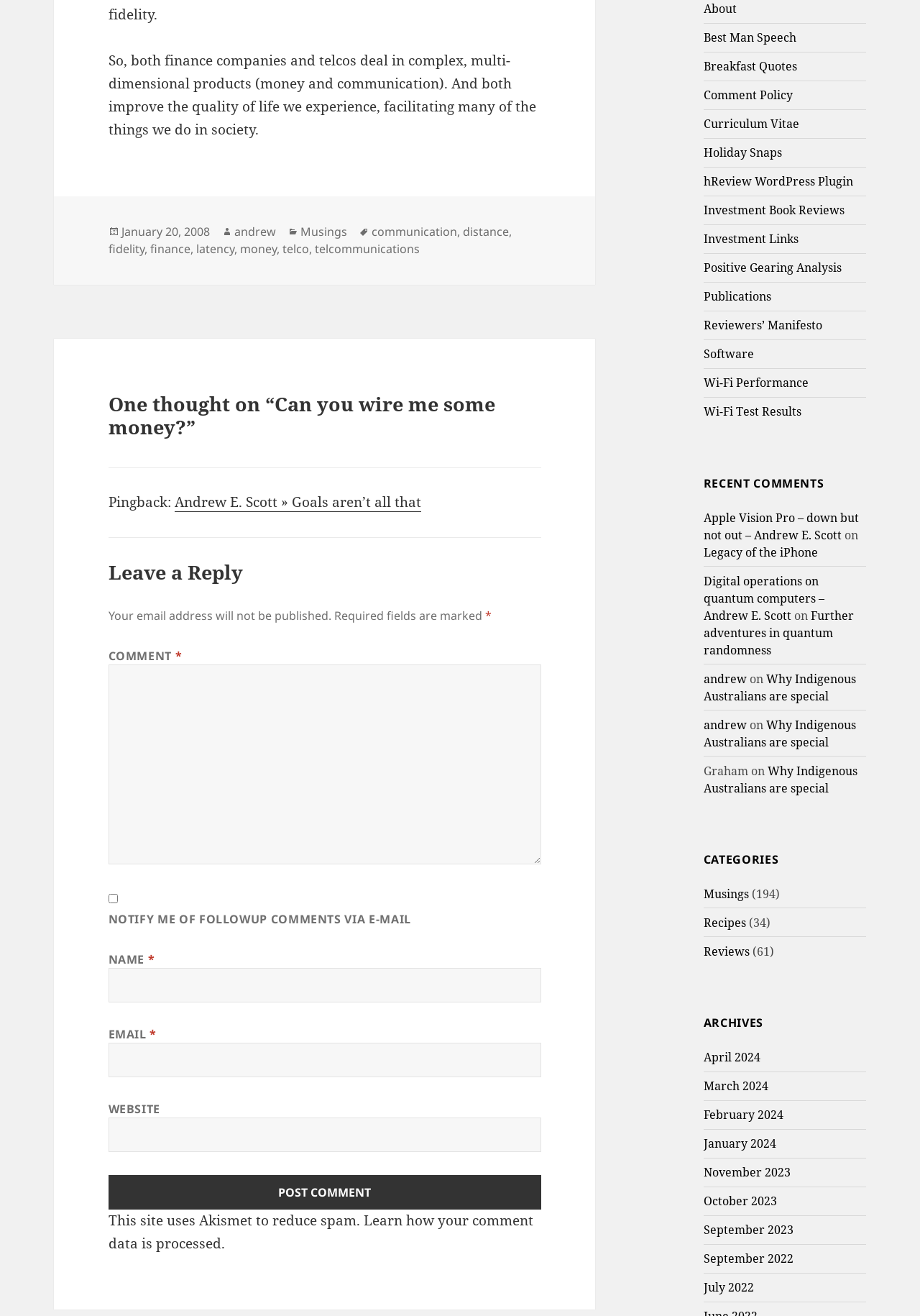Find the bounding box coordinates for the area that should be clicked to accomplish the instruction: "Click on the 'January 20, 2008' link".

[0.132, 0.17, 0.228, 0.183]